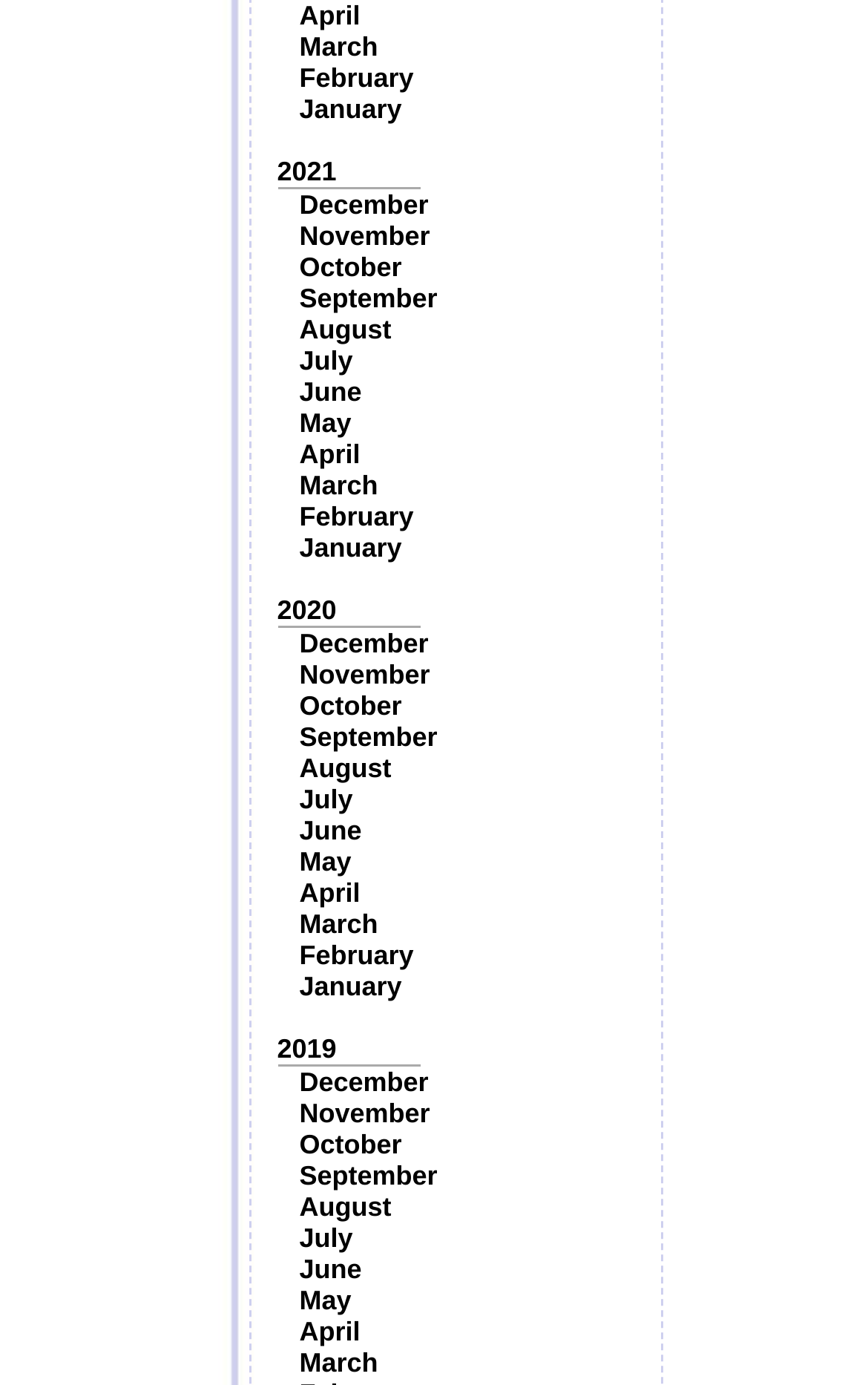Please identify the bounding box coordinates of the region to click in order to complete the task: "Go to 2020". The coordinates must be four float numbers between 0 and 1, specified as [left, top, right, bottom].

[0.319, 0.429, 0.388, 0.452]